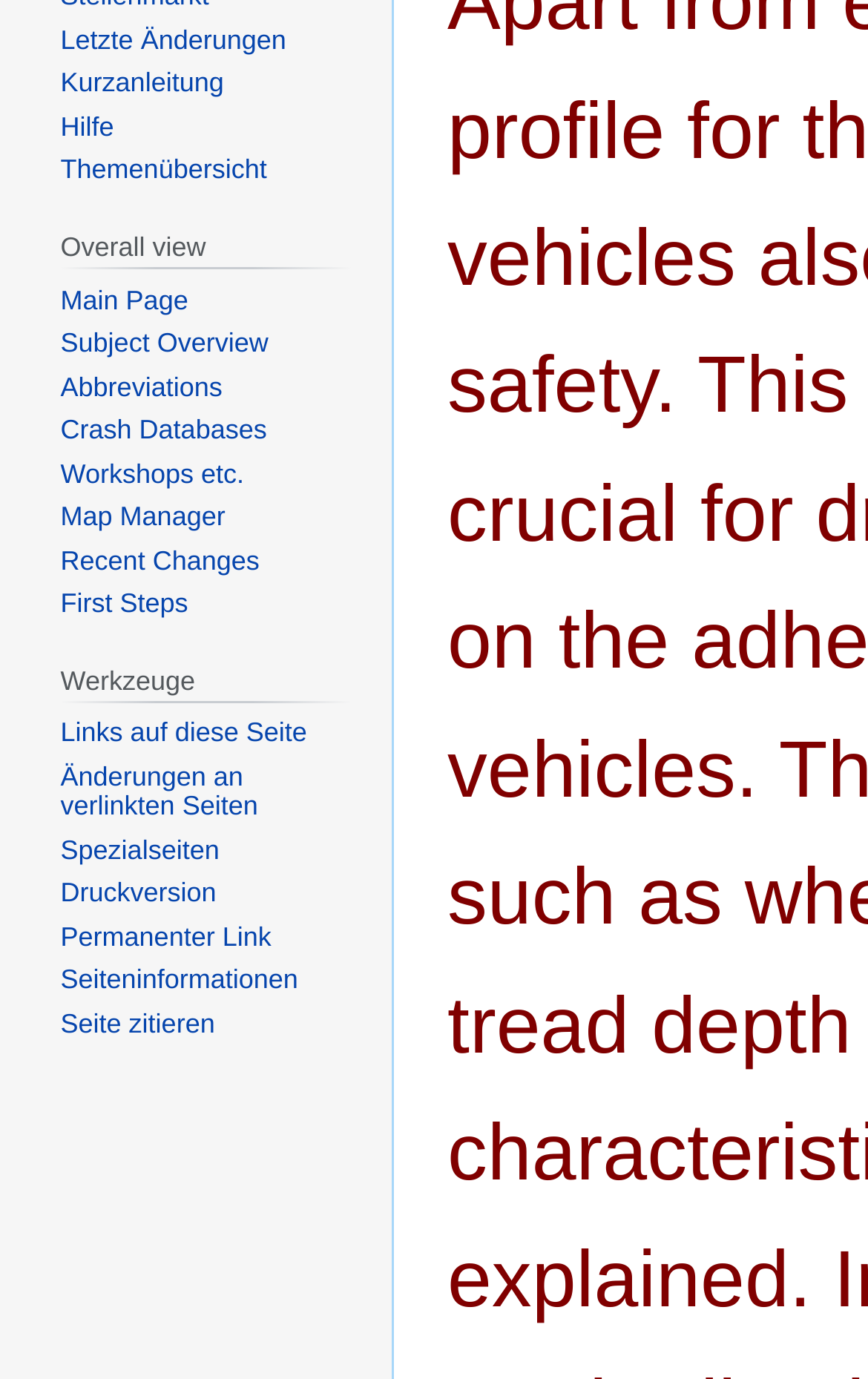Find and provide the bounding box coordinates for the UI element described here: "The Morning Call". The coordinates should be given as four float numbers between 0 and 1: [left, top, right, bottom].

None